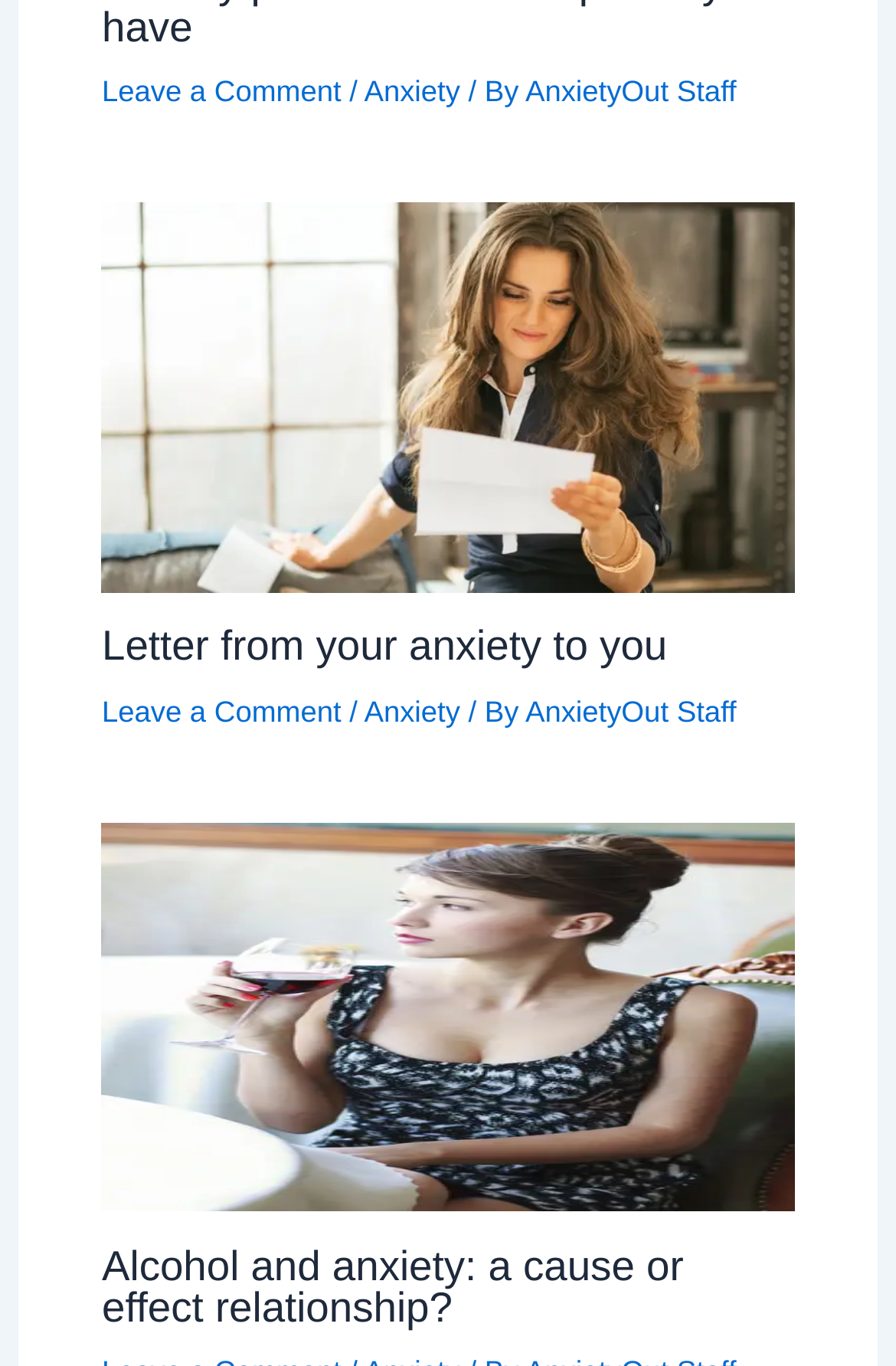Respond to the following query with just one word or a short phrase: 
How many images are on this webpage?

2